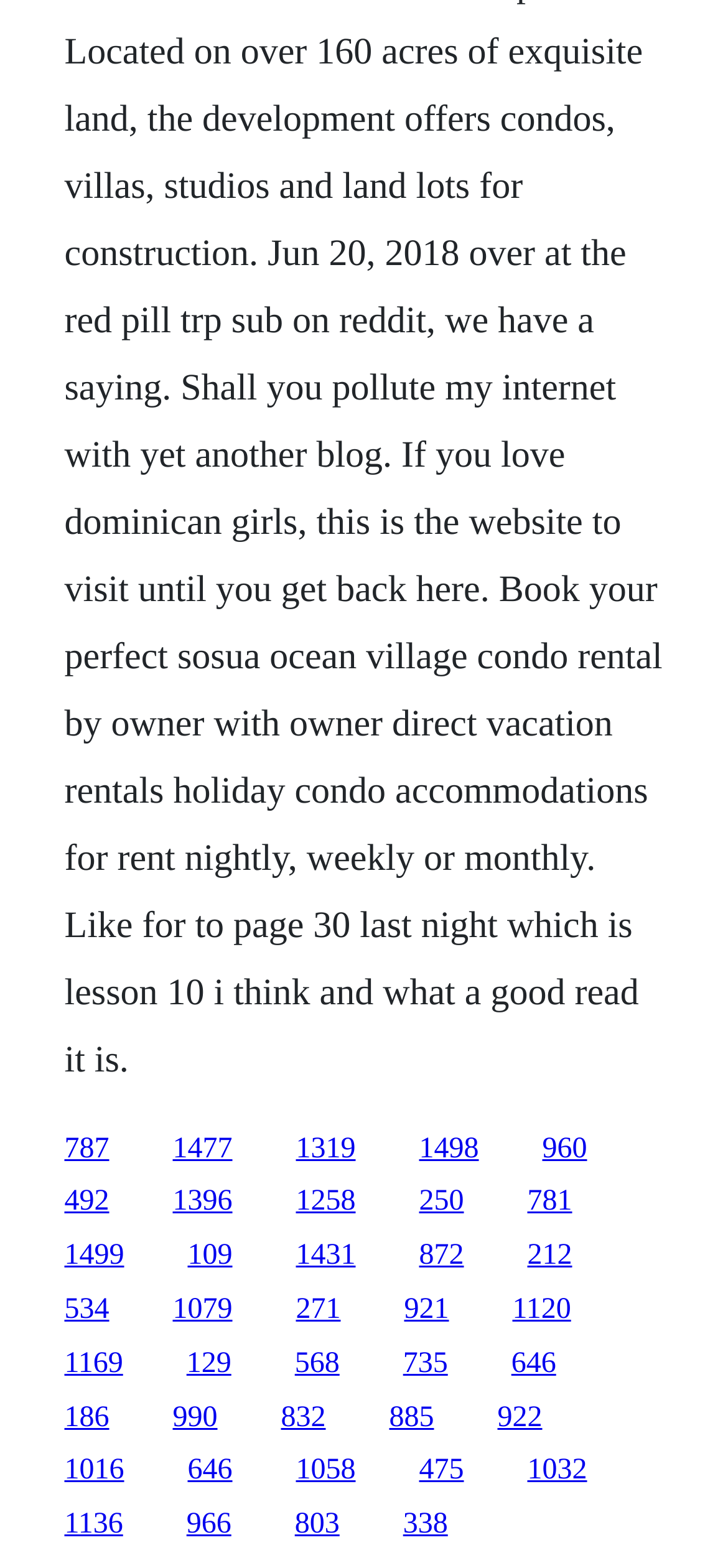Indicate the bounding box coordinates of the element that must be clicked to execute the instruction: "click the first link". The coordinates should be given as four float numbers between 0 and 1, i.e., [left, top, right, bottom].

[0.088, 0.722, 0.15, 0.742]